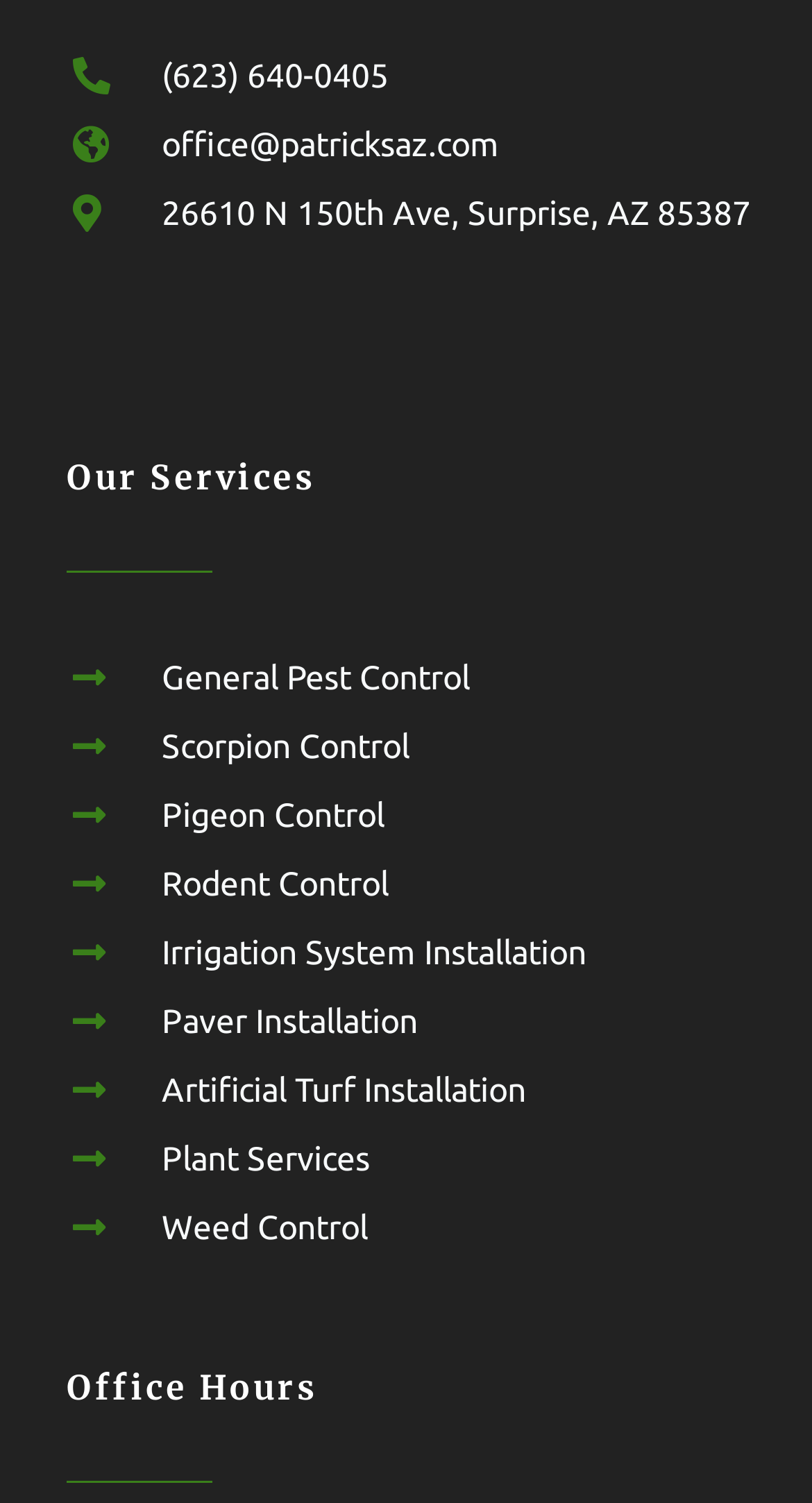What is the address of the office?
Please provide a comprehensive answer based on the details in the screenshot.

The address of the office can be found at the top of the webpage, which is 26610 N 150th Ave, Surprise, AZ 85387.